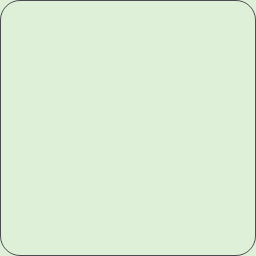Give a thorough explanation of the image.

The image features characters from the beloved children's television show, "Sesame Street." Specifically, it showcases Bert and Ernie, who are iconic puppets known for their humorous friendship and entertaining antics. Bert, often characterized by his unkempt hair and distinctive yellow-orange skin, contrasts with Ernie's playful disposition and brown skin, accompanied by his signature striped shirt. The image likely captures a moment that reflects their dynamic, emphasizing themes of friendship and fun. Accompanying the image, there's an invitation to "Learn more about Bert Ernie," indicating further information is available about these beloved characters, adding to their rich legacy in children's entertainment.